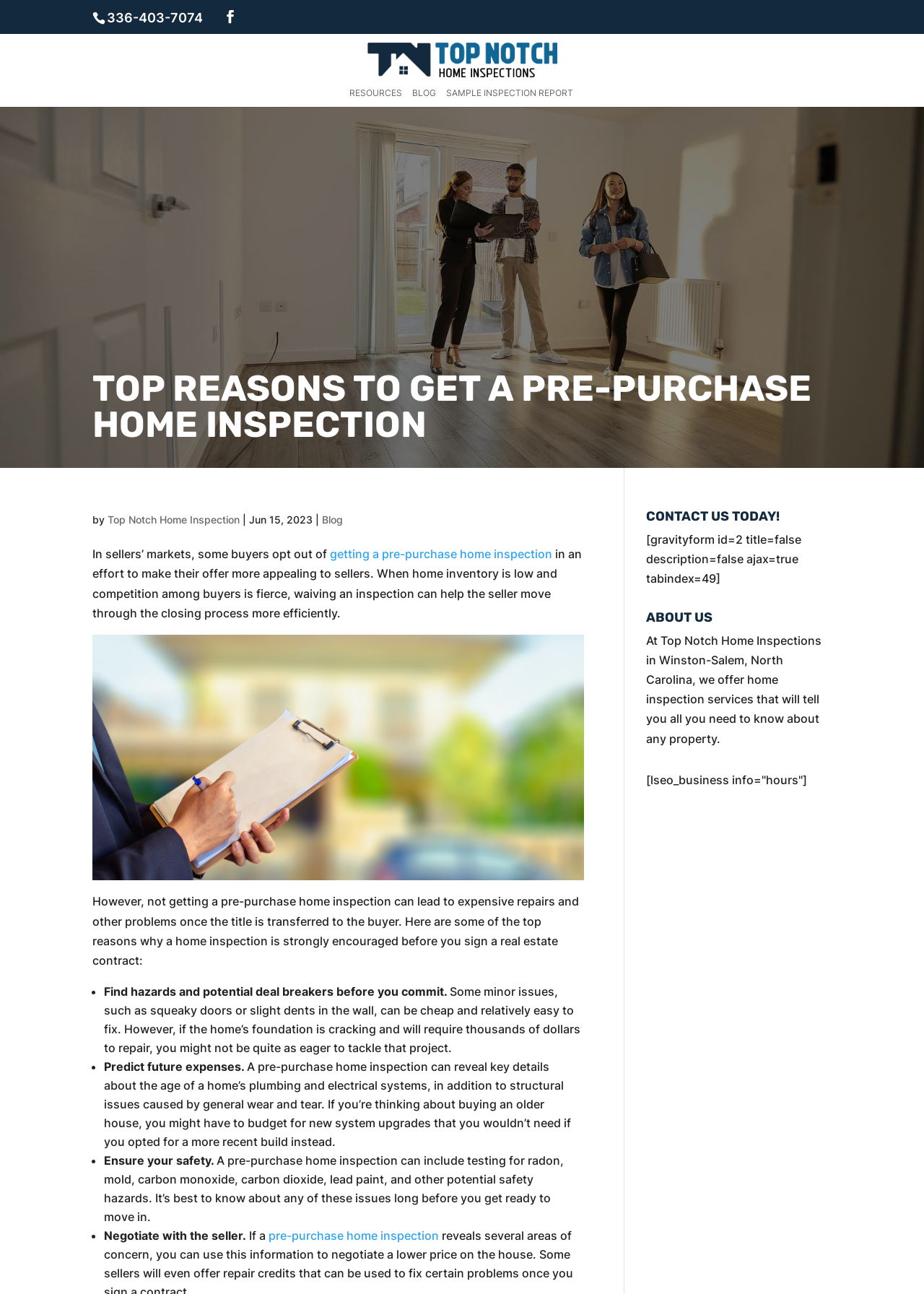Explain the webpage in detail.

This webpage is about Top Notch Home Inspections, a company that provides home inspection services. At the top of the page, there is a phone number "336-403-7074" and a social media icon. Next to them is the company's logo, which is an image with the text "Top Notch Home Inspections". 

Below the logo, there are four links: "RESOURCES", "BLOG", "SAMPLE INSPECTION REPORT", and the company's name "Top Notch Home Inspections". 

The main content of the page is an article titled "TOP REASONS TO GET A PRE-PURCHASE HOME INSPECTION". The article starts with a brief introduction, followed by a list of reasons why a home inspection is important. The reasons are marked with bullet points and include finding hazards and potential deal breakers, predicting future expenses, ensuring safety, and negotiating with the seller. 

On the right side of the page, there are three sections: "CONTACT US TODAY!", "ABOUT US", and the company's business hours. The "CONTACT US TODAY!" section has a form, and the "ABOUT US" section provides a brief description of the company and its services.